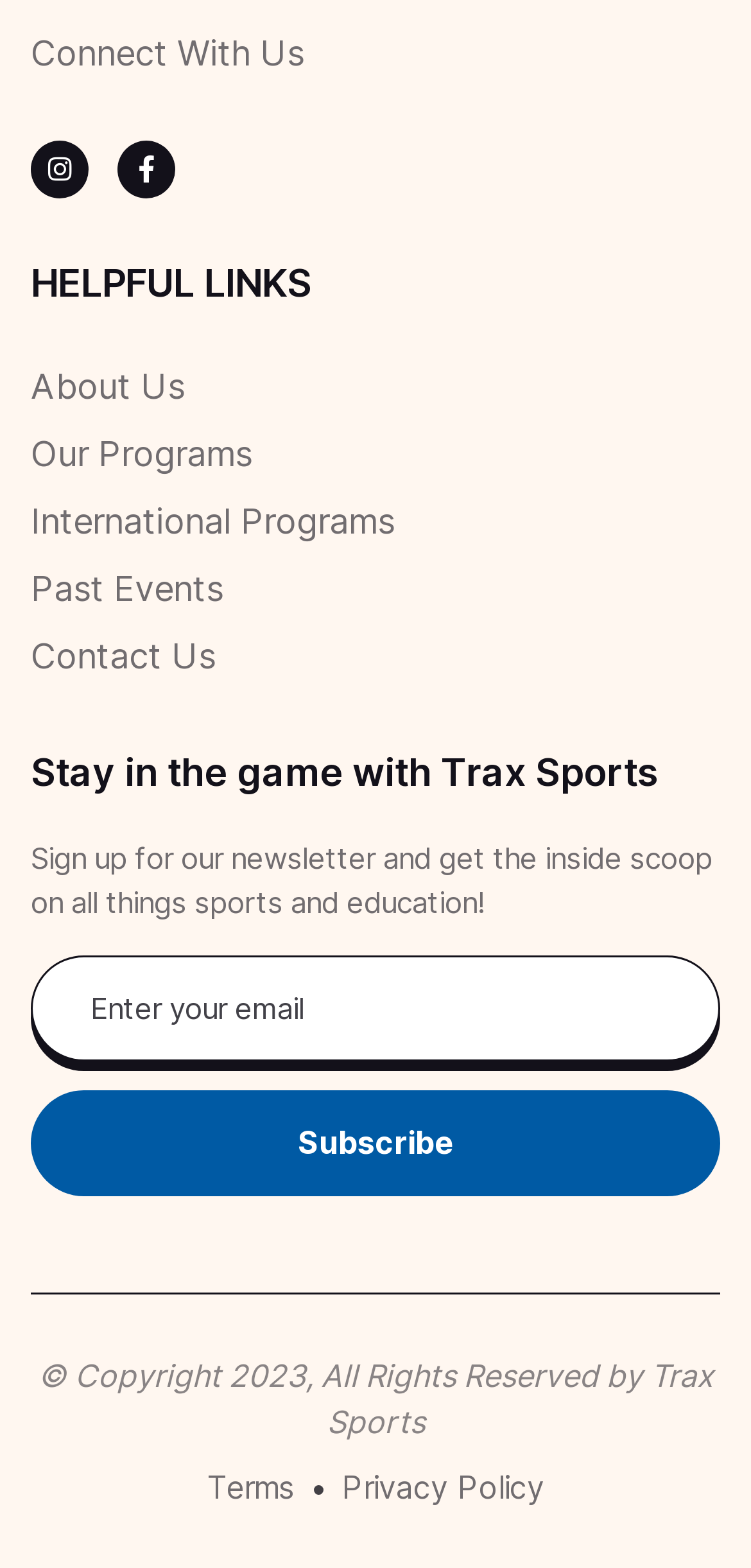Please indicate the bounding box coordinates of the element's region to be clicked to achieve the instruction: "Subscribe to the newsletter". Provide the coordinates as four float numbers between 0 and 1, i.e., [left, top, right, bottom].

[0.041, 0.703, 0.959, 0.771]